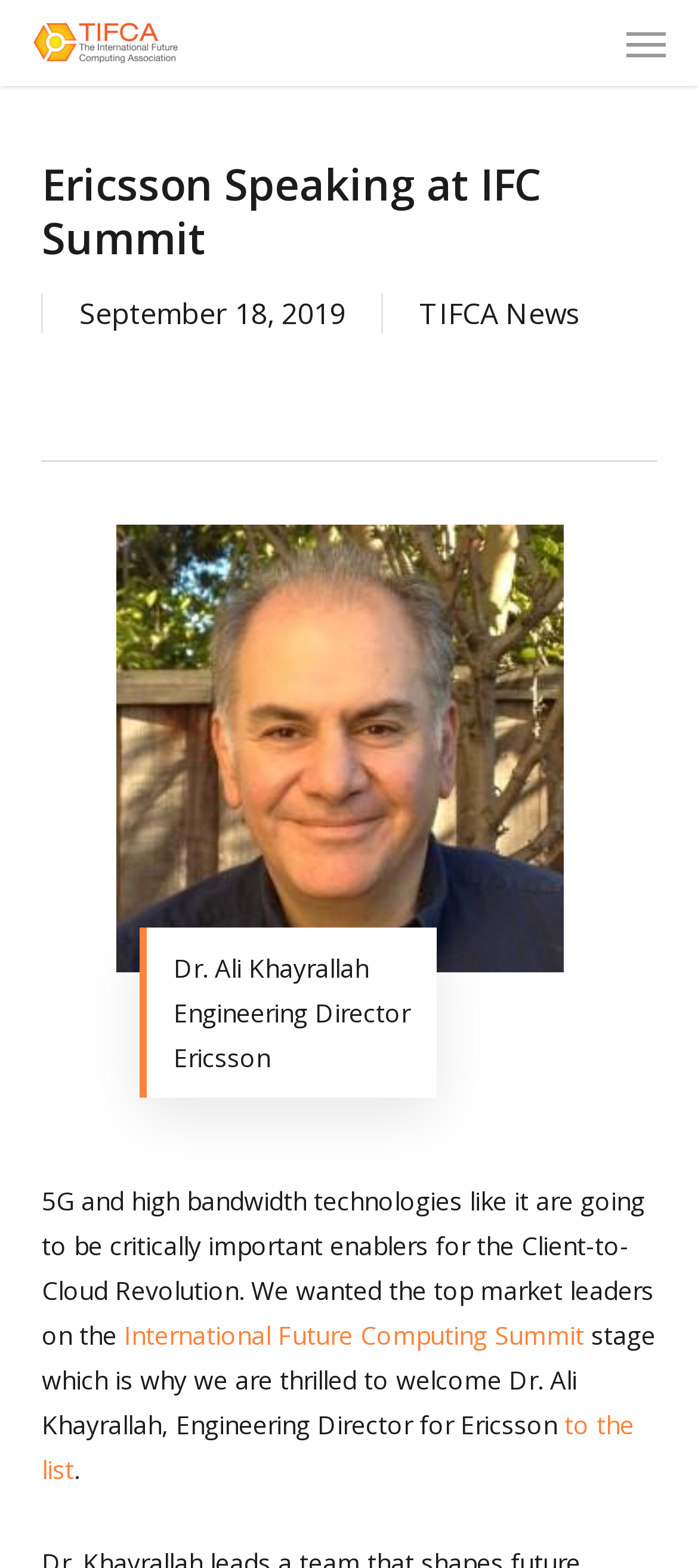What is the purpose of the button at the top right corner?
Using the information from the image, provide a comprehensive answer to the question.

I found the answer by looking at the button element with the text 'Navigation Menu' which is located at the top right corner of the page.